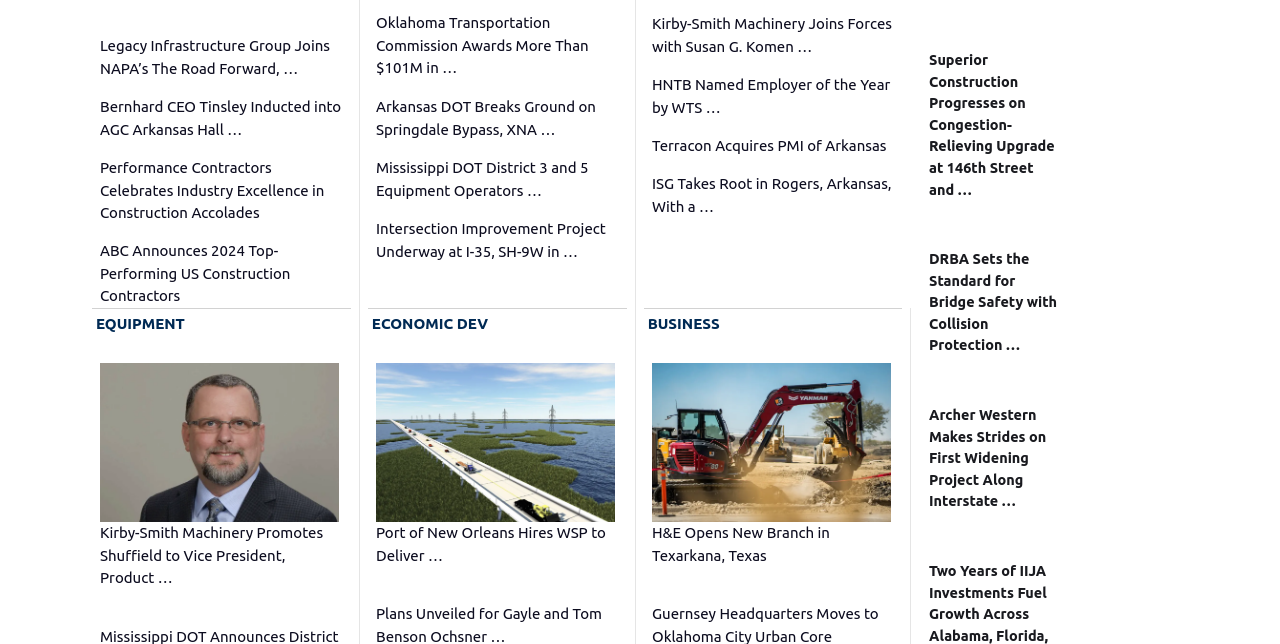What is the type of image shown in the figure with the caption 'Superior used tandem Grove GMK6400 Cranes placed on the existing White River Bridge deck to lift the concrete beams into place on the widened section.'?
Identify the answer in the screenshot and reply with a single word or phrase.

Construction equipment